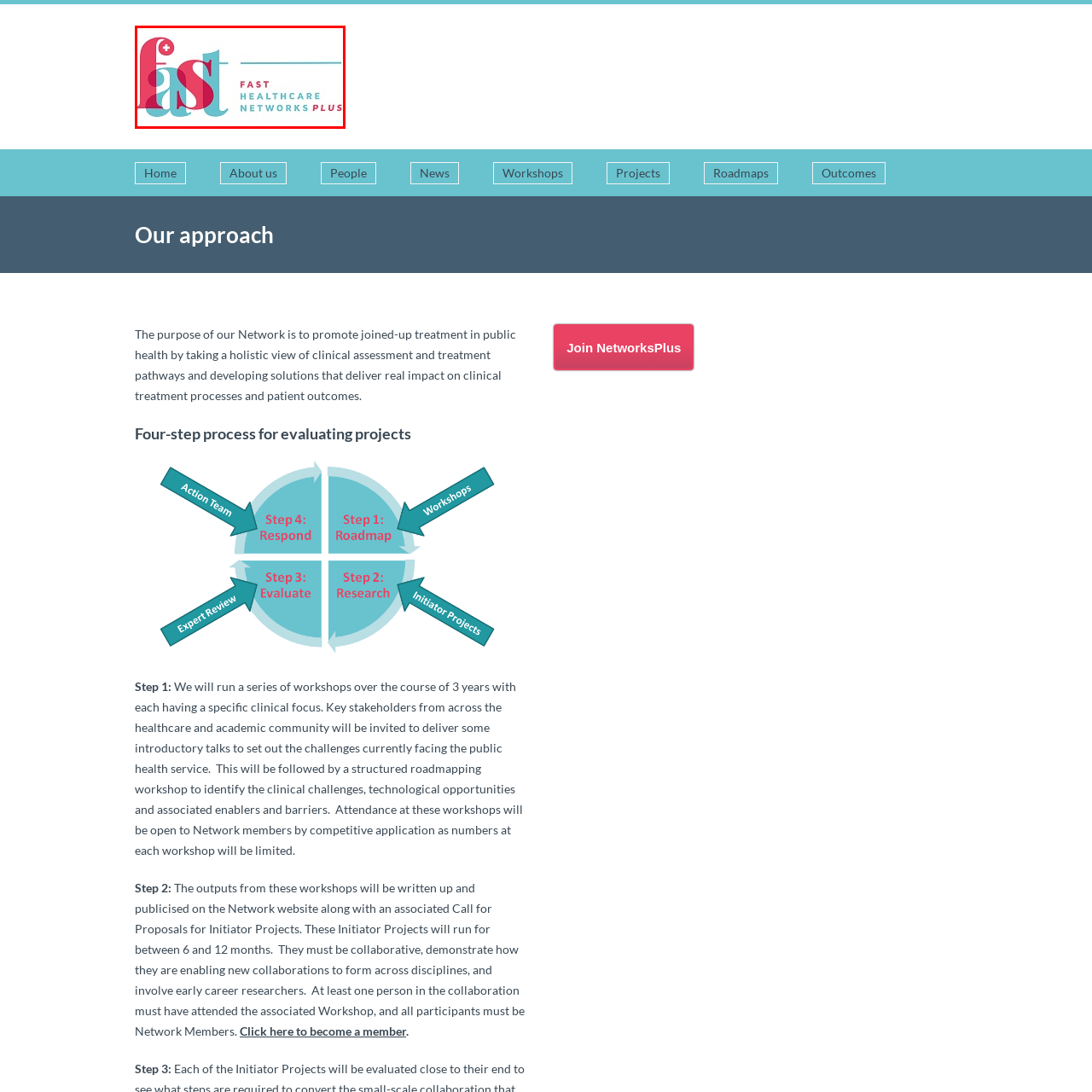What is written below 'FAST'?
Inspect the image area bounded by the red box and answer the question with a single word or a short phrase.

HEALTHCARE NETWORKS PLUS